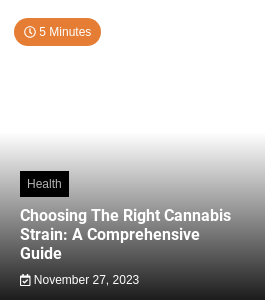When was the article published?
Look at the image and answer the question with a single word or phrase.

November 27, 2023